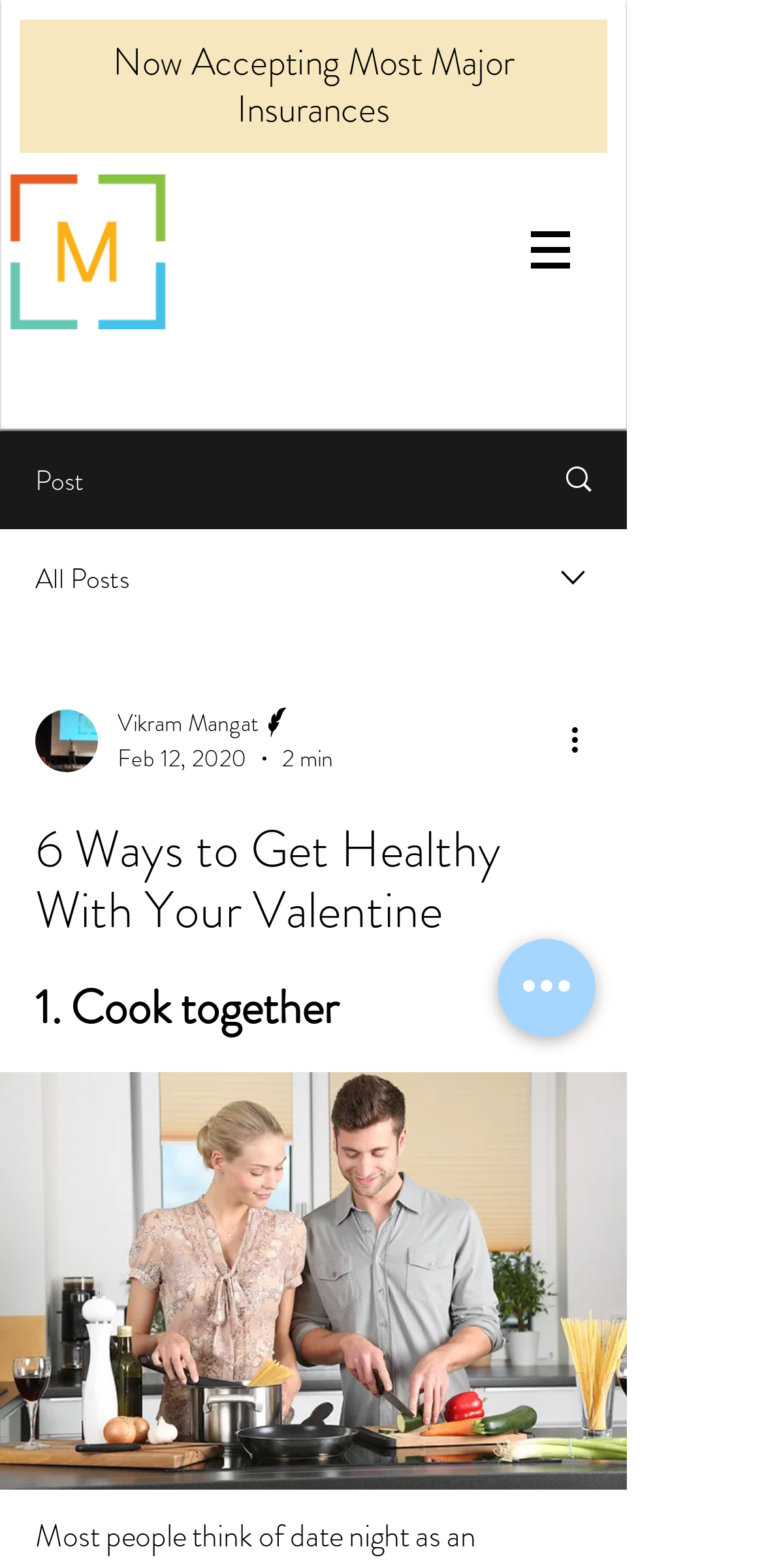What is the topic of the article?
Answer with a single word or phrase by referring to the visual content.

Health